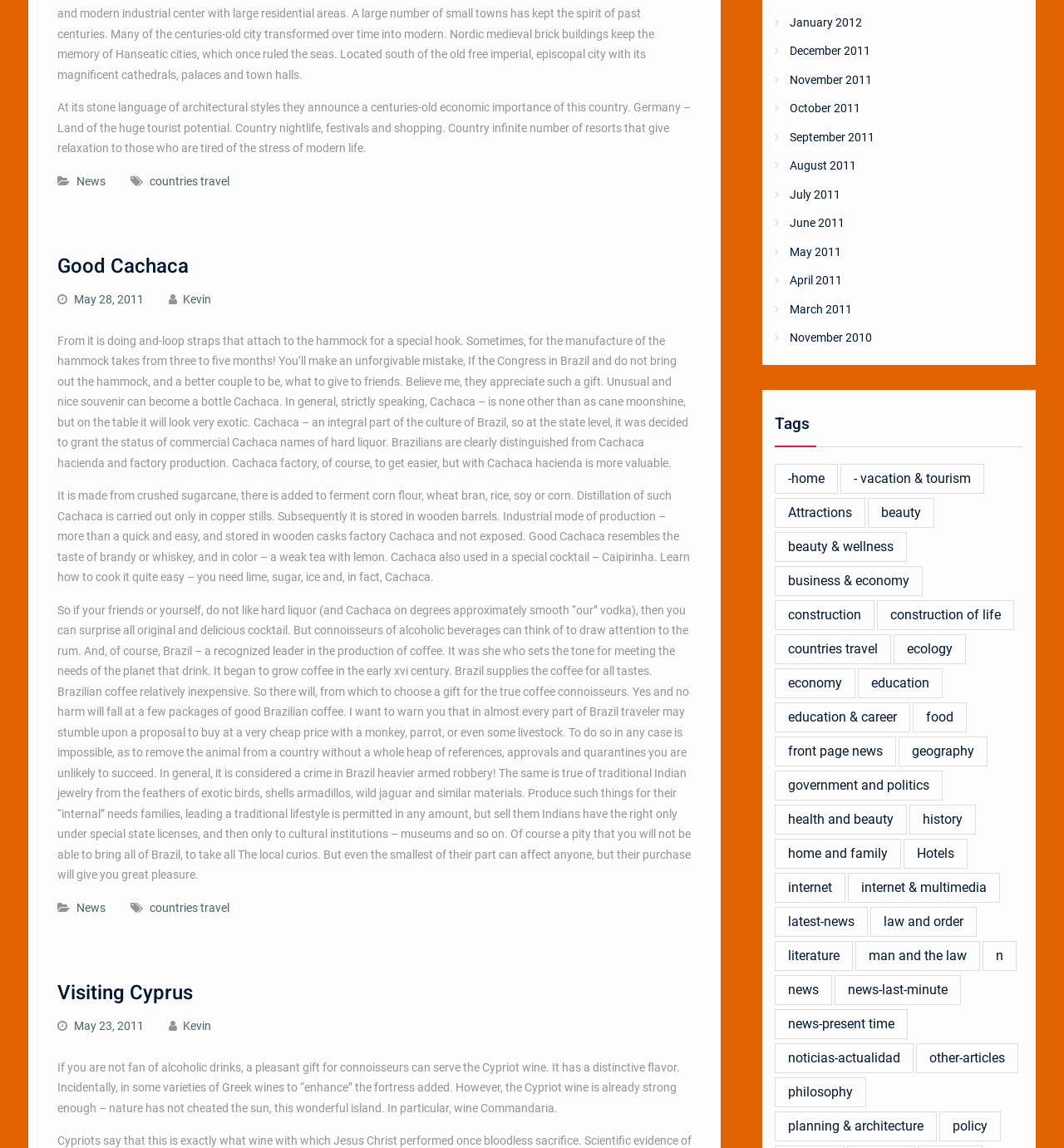Identify the bounding box coordinates of the clickable region required to complete the instruction: "Explore the 'Visiting Cyprus' article". The coordinates should be given as four float numbers within the range of 0 and 1, i.e., [left, top, right, bottom].

[0.054, 0.85, 0.65, 0.881]